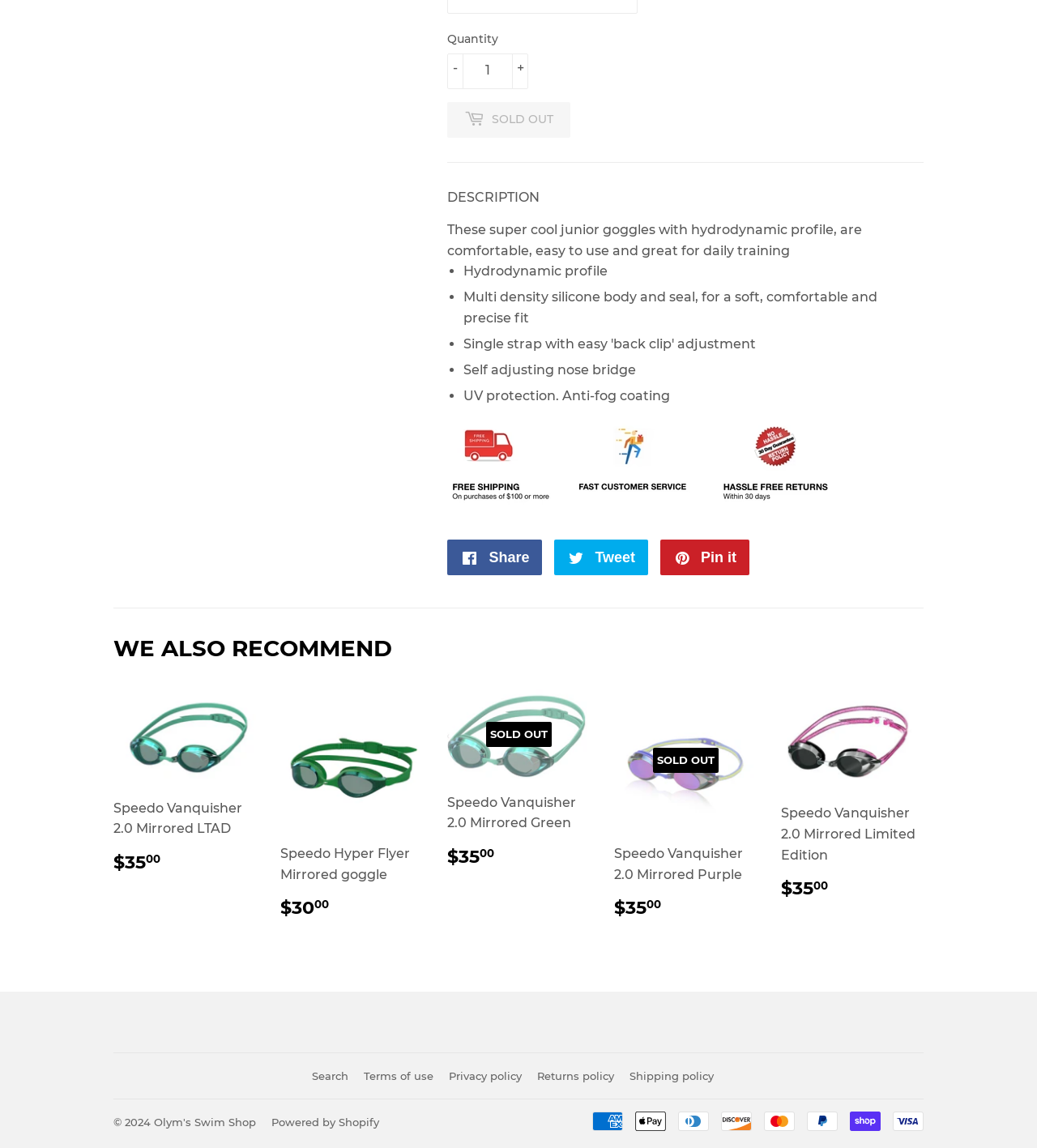Calculate the bounding box coordinates for the UI element based on the following description: "March 2020". Ensure the coordinates are four float numbers between 0 and 1, i.e., [left, top, right, bottom].

None